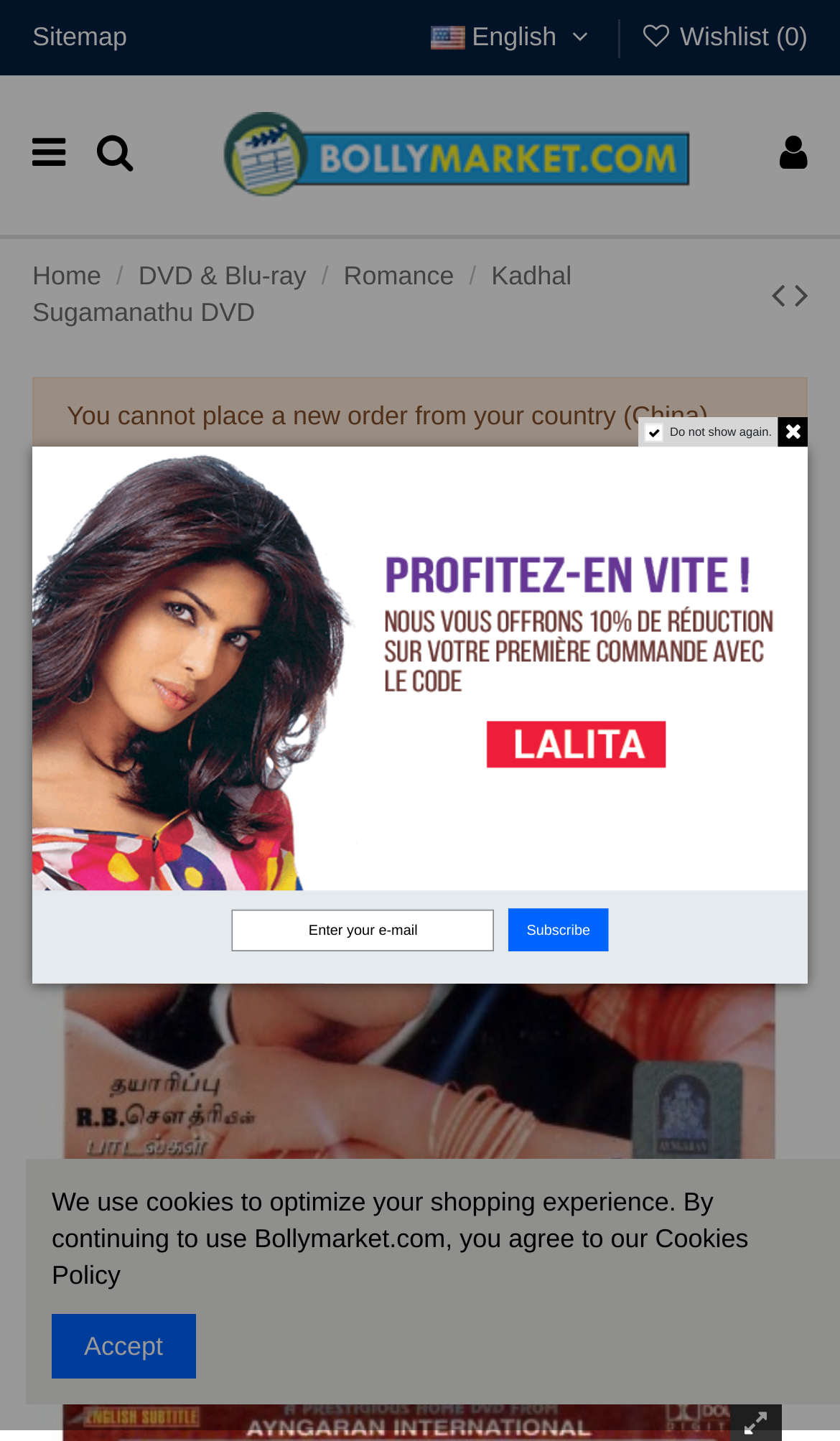Provide a thorough and detailed response to the question by examining the image: 
What is the language of the webpage?

The language of the webpage can be determined by the image element 'English' located in the header section, which suggests that the webpage is in English.